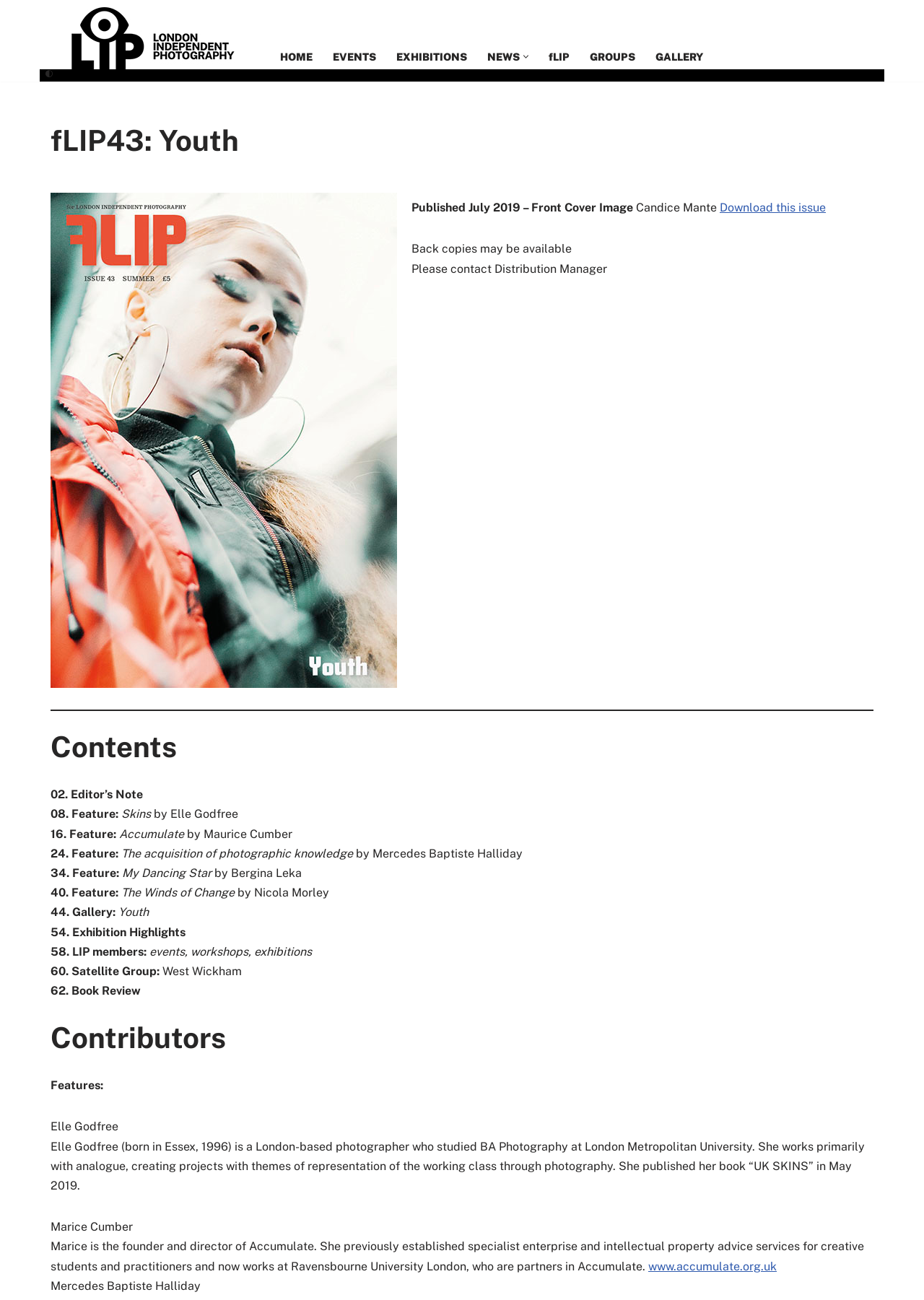Please identify the bounding box coordinates of the clickable area that will fulfill the following instruction: "Visit the 'EVENTS' page". The coordinates should be in the format of four float numbers between 0 and 1, i.e., [left, top, right, bottom].

[0.36, 0.036, 0.407, 0.05]